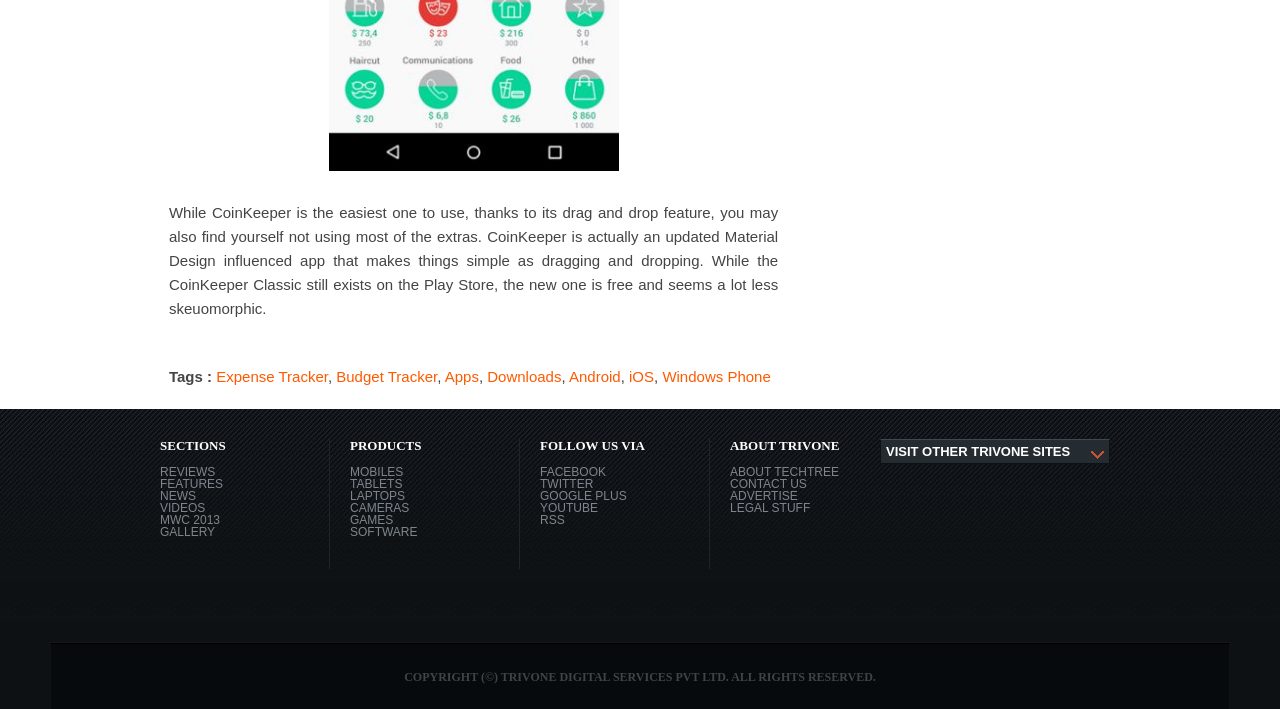Locate the bounding box coordinates of the clickable area to execute the instruction: "Follow on FACEBOOK". Provide the coordinates as four float numbers between 0 and 1, represented as [left, top, right, bottom].

[0.422, 0.658, 0.539, 0.675]